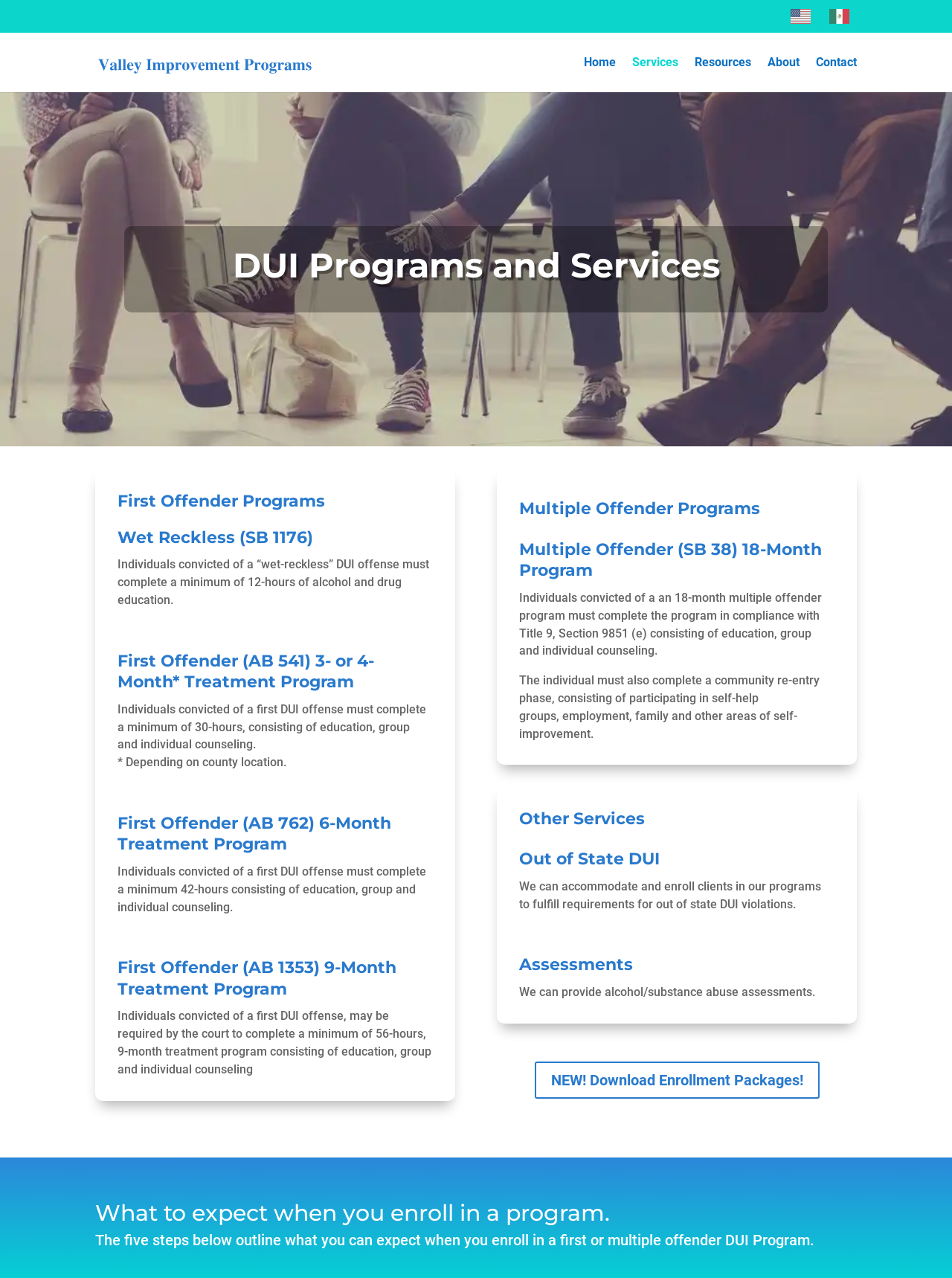Refer to the image and provide a thorough answer to this question:
What type of programs does Valley Improvement Programs offer?

Based on the webpage, Valley Improvement Programs offers various DUI programs and services, including First Offender Programs, Multiple Offender Programs, and Other Services, as indicated by the headings on the webpage.